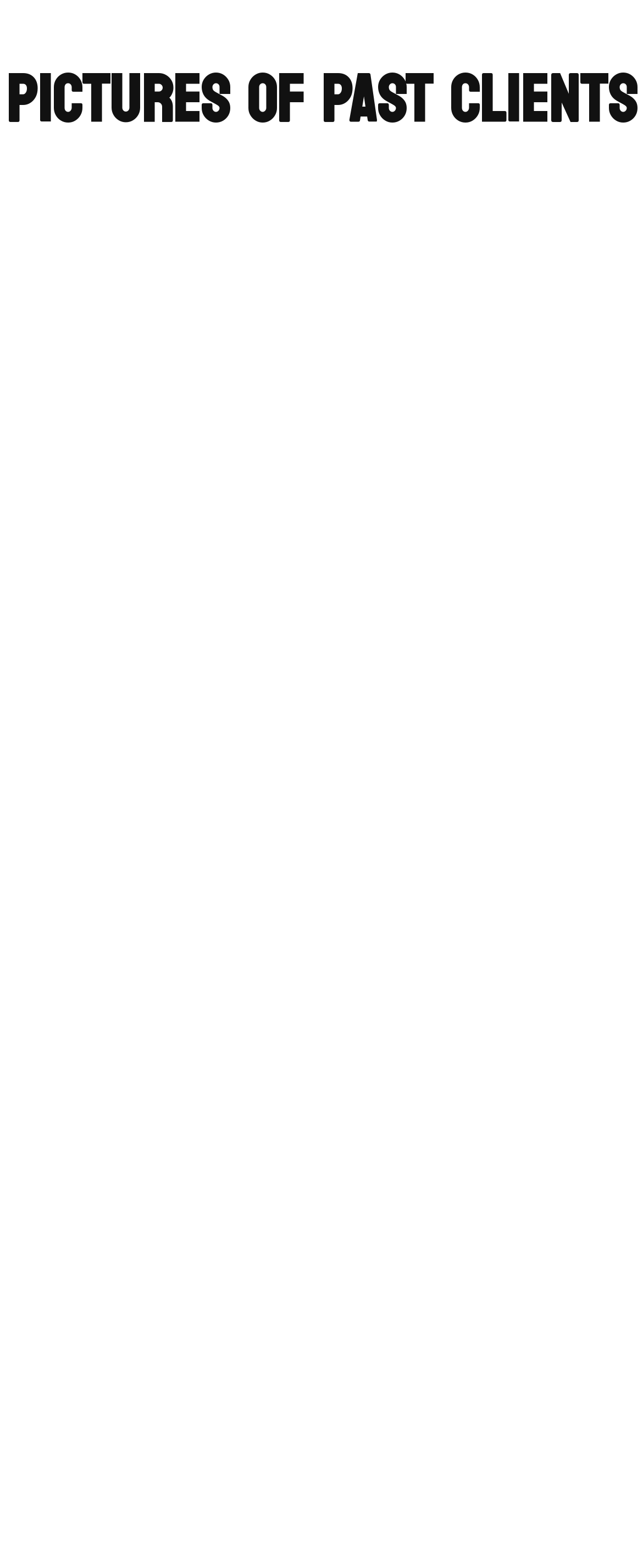Use a single word or phrase to answer the following:
What is the most prominent feature on the webpage?

Images